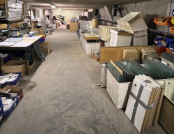Explain the contents of the image with as much detail as possible.

The image depicts a spacious, organized storage area, likely within a building's basement or a garage. In the foreground, there are several tables and workspaces surrounded by various containers and boxes, showcasing an array of items that appear to be manually sorted or categorized. To the sides, stacks of boxes, equipment, and materials are neatly arranged, suggesting a purposeful organization for easy access. The flooring appears to be a simple concrete surface, and the overall setting is well-lit, emphasizing the cleanliness and orderliness of the space. This setting is identified as the "Salvage Store," a resource likely focused on repurposing and redistributing items in a community-oriented effort.